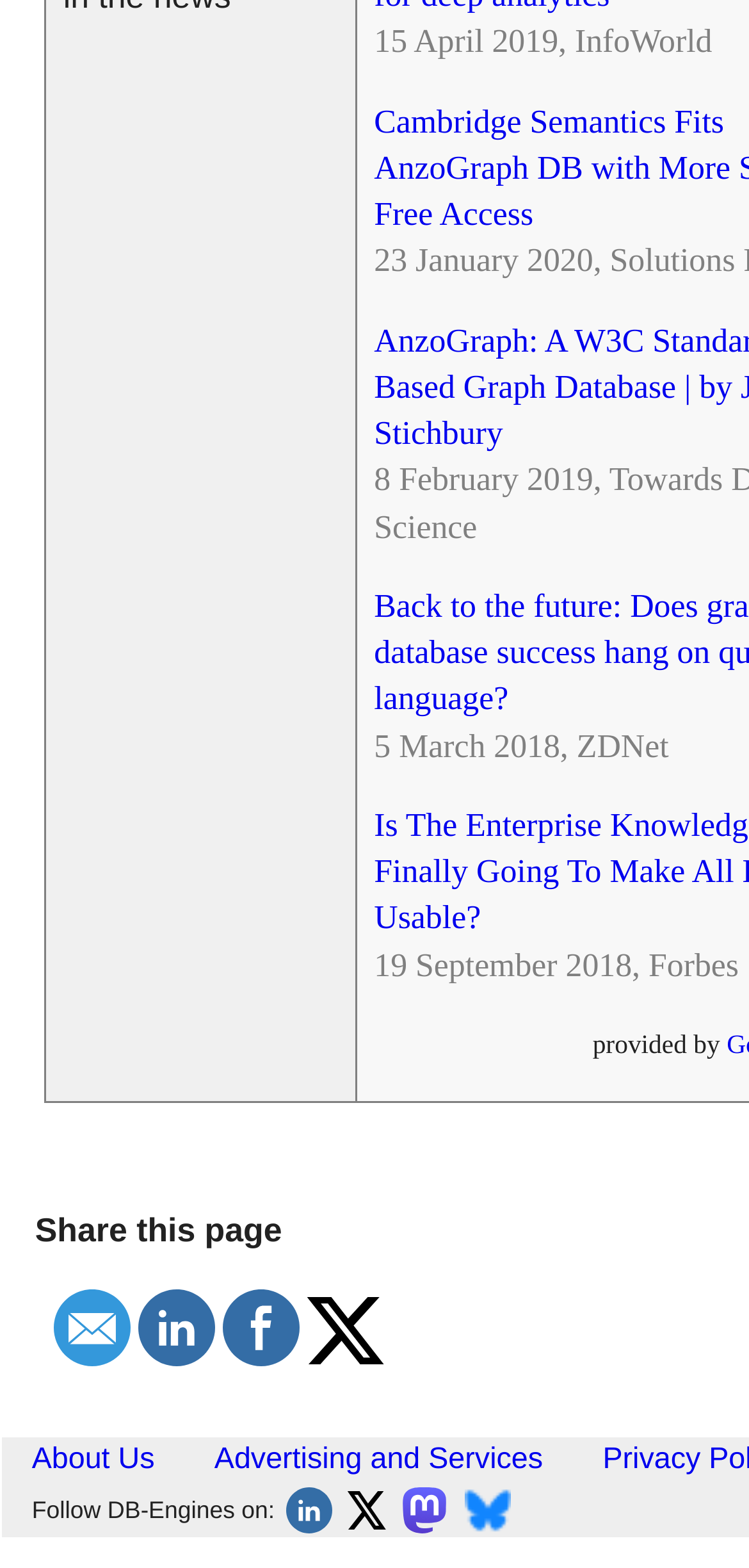How many social media platforms are available for sharing?
Give a single word or phrase as your answer by examining the image.

5